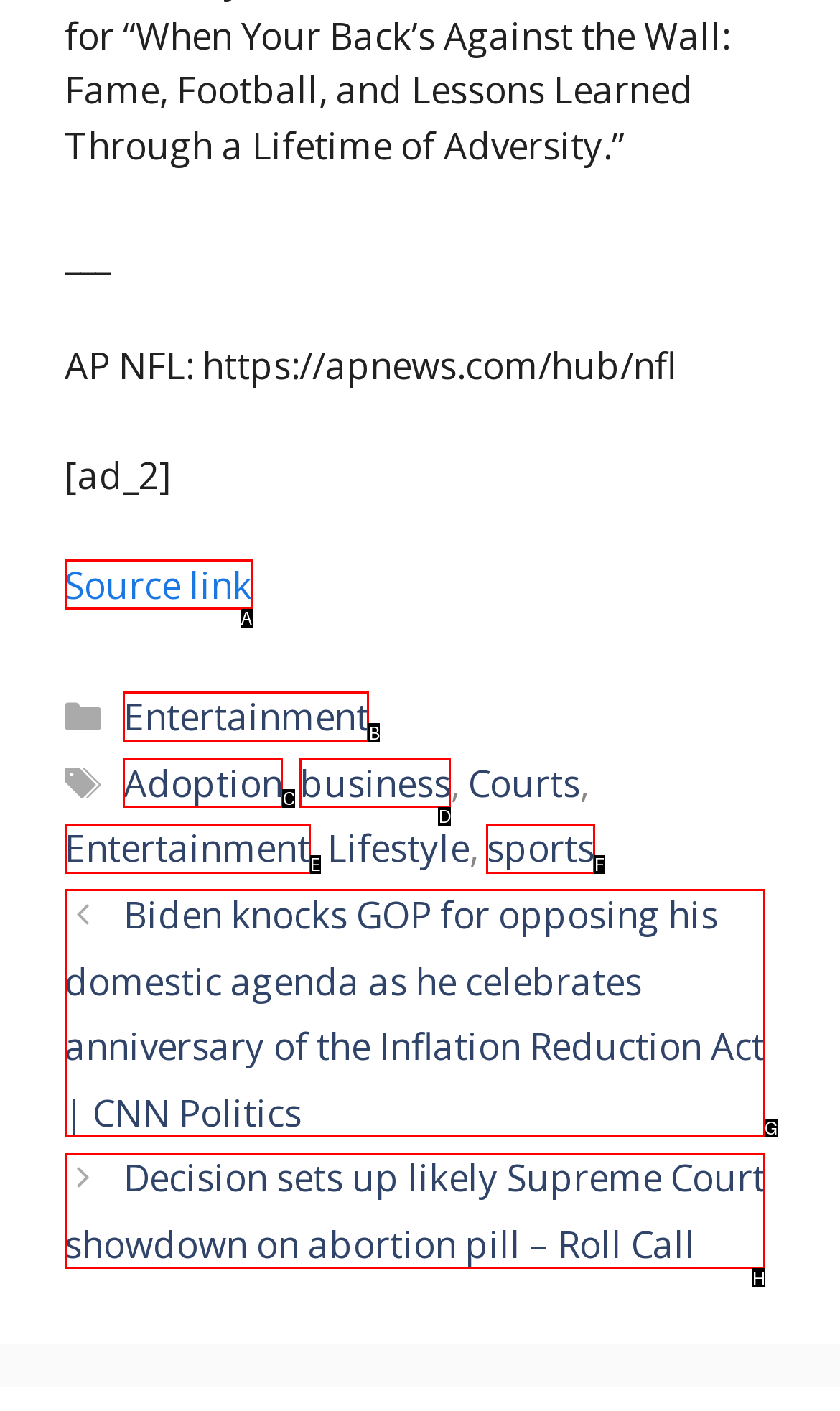Please indicate which HTML element to click in order to fulfill the following task: Explore the 'sports' tag Respond with the letter of the chosen option.

F